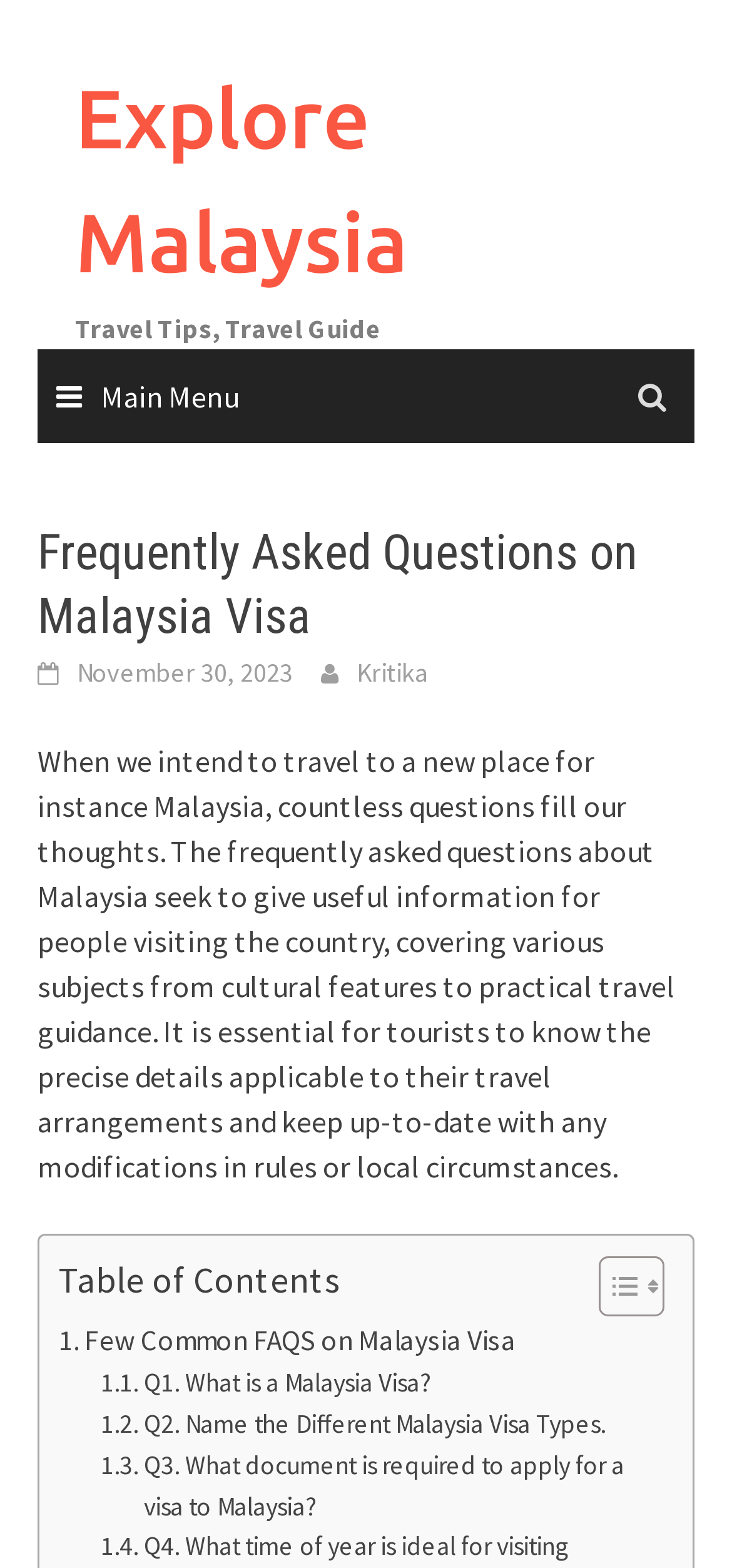What is the date mentioned on this webpage?
Provide a detailed and extensive answer to the question.

The date 'November 30, 2023' is mentioned on this webpage, which is likely the date when the webpage was last updated or published.